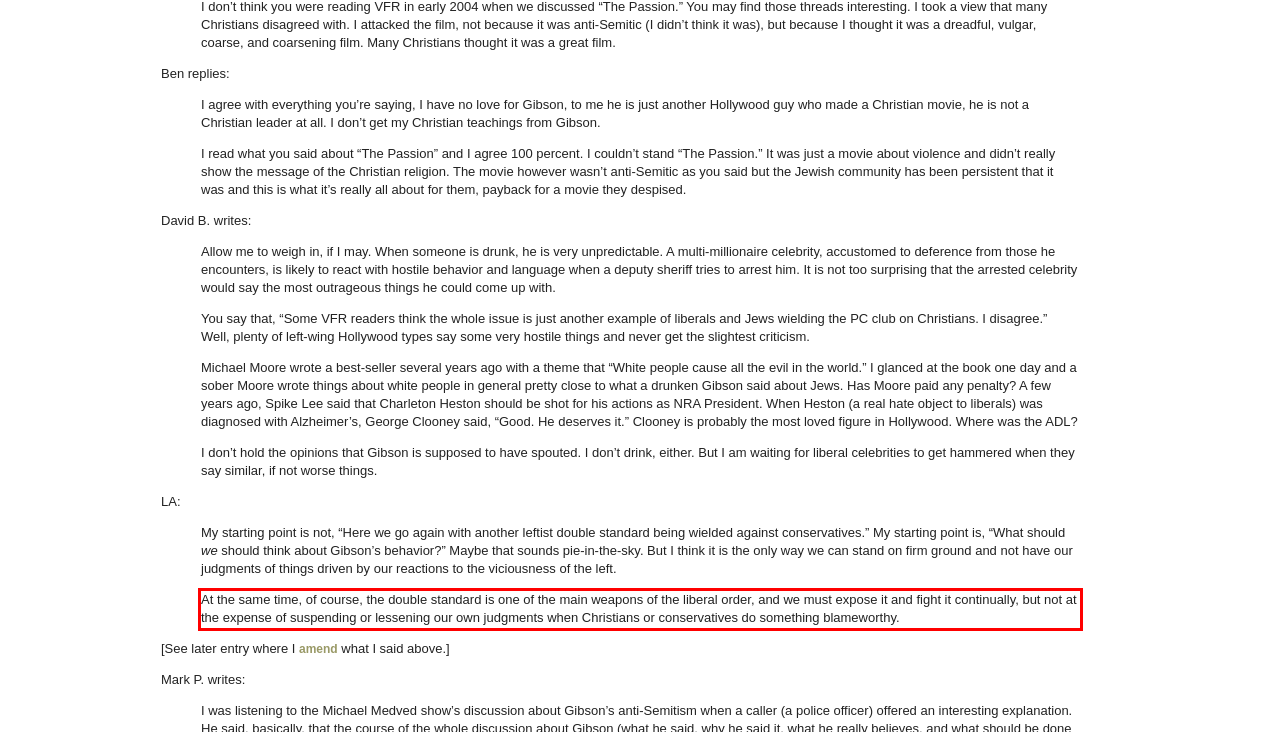With the given screenshot of a webpage, locate the red rectangle bounding box and extract the text content using OCR.

At the same time, of course, the double standard is one of the main weapons of the liberal order, and we must expose it and fight it continually, but not at the expense of suspending or lessening our own judgments when Christians or conservatives do something blameworthy.